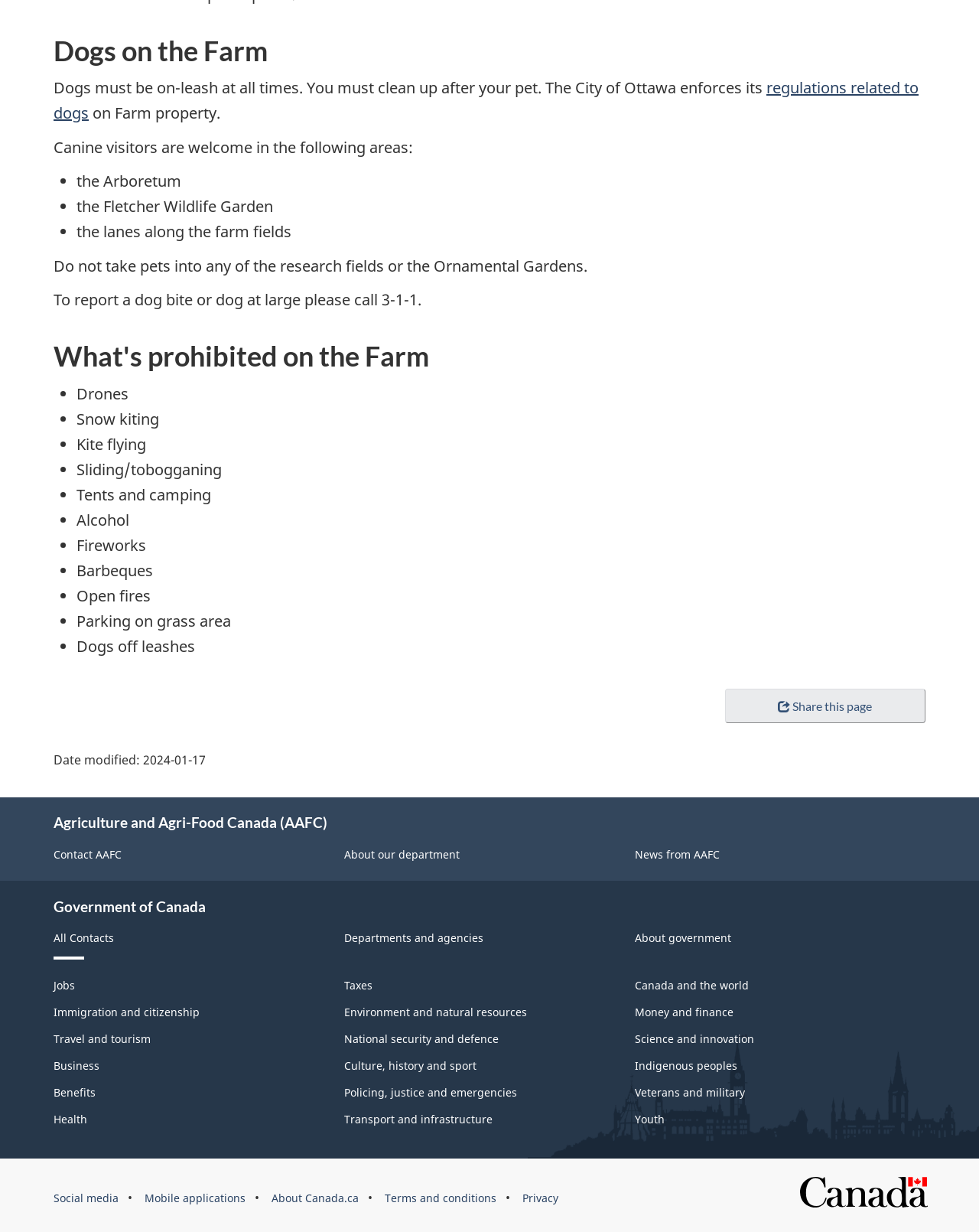Can you provide the bounding box coordinates for the element that should be clicked to implement the instruction: "Explore the 'Government of Canada' section"?

[0.043, 0.715, 0.957, 0.793]